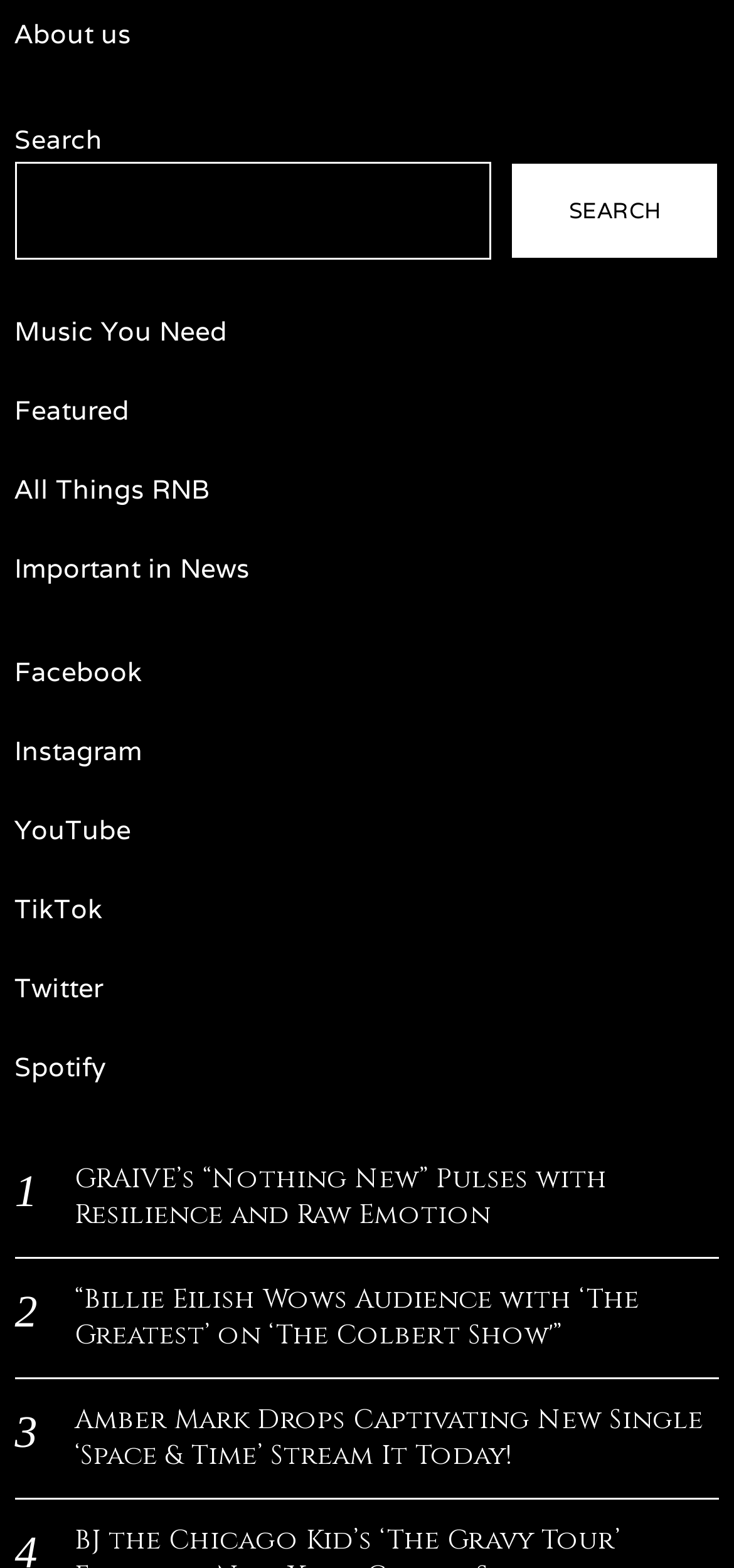Locate the bounding box coordinates of the element that should be clicked to execute the following instruction: "Listen to music on Spotify".

[0.02, 0.669, 0.143, 0.691]